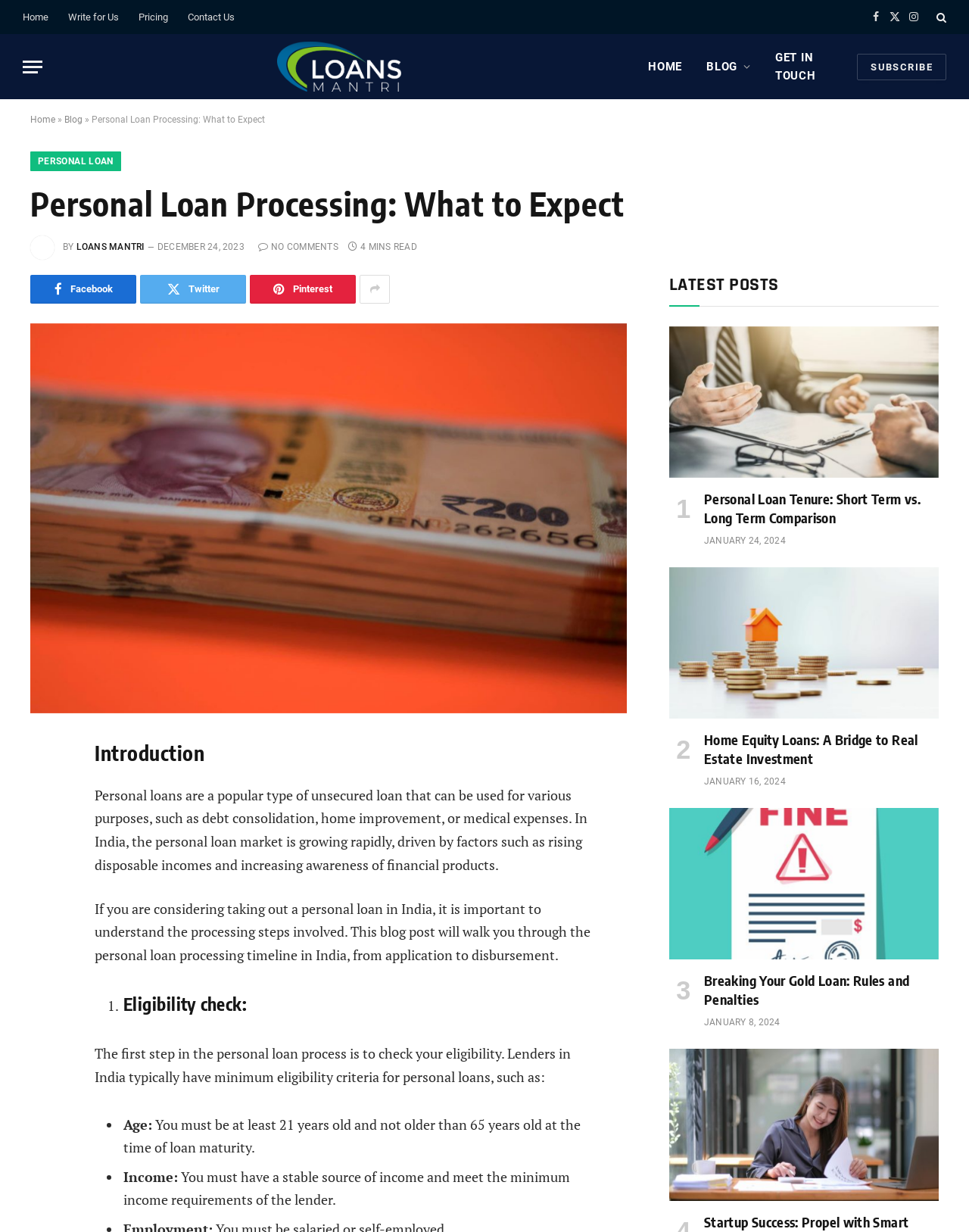What is the topic of the first latest post? Examine the screenshot and reply using just one word or a brief phrase.

Short term vs long term loan